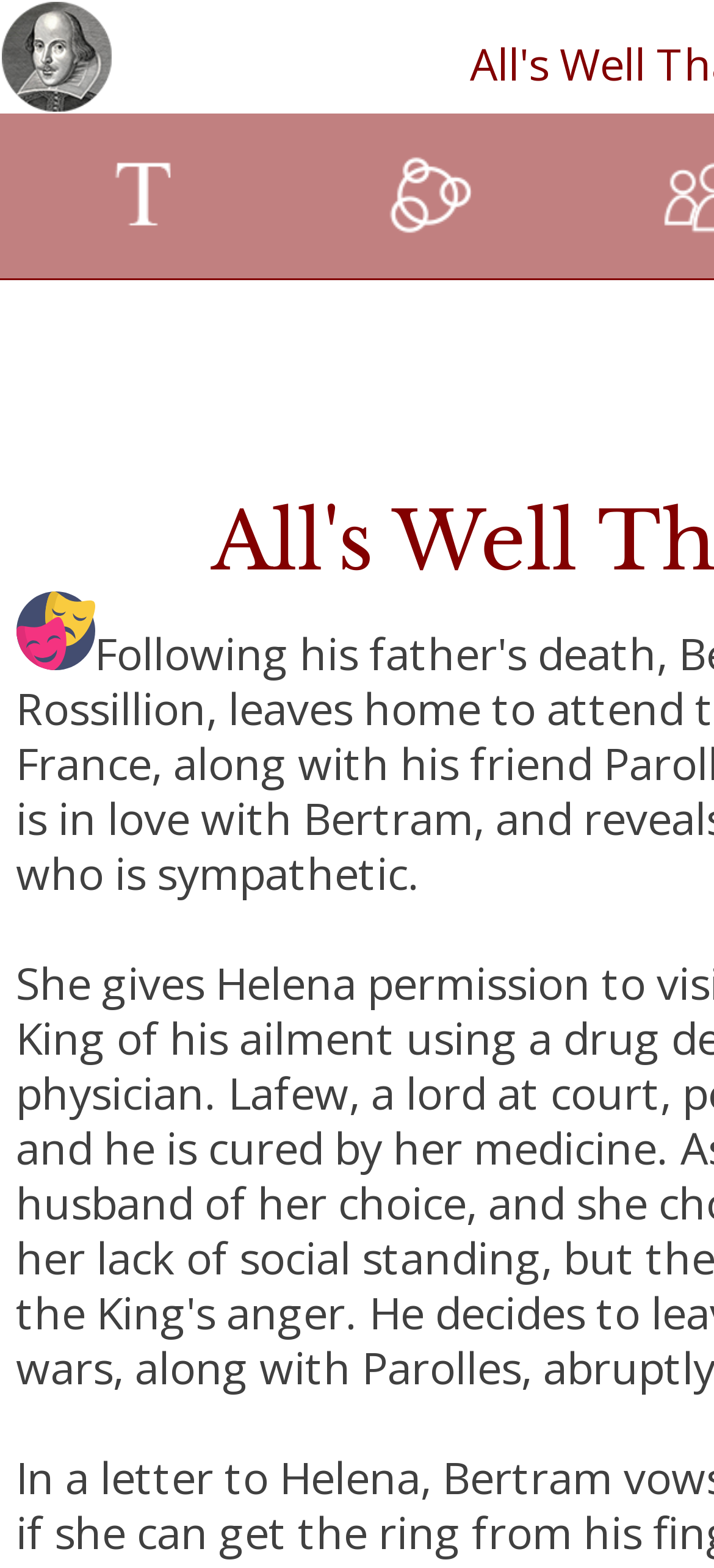How many links are on the webpage?
Use the screenshot to answer the question with a single word or phrase.

4